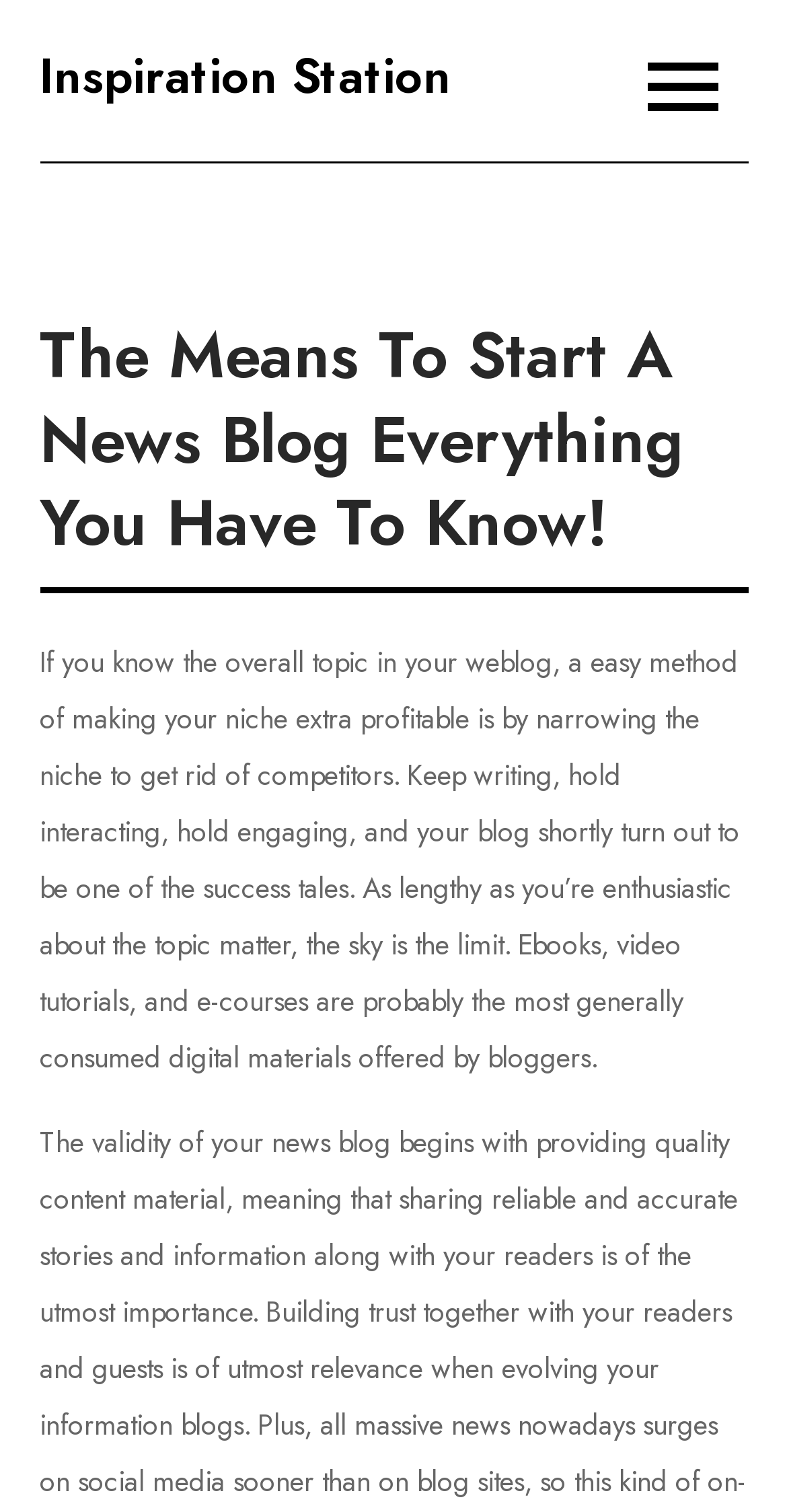Identify the bounding box for the UI element described as: "parent_node: Home". The coordinates should be four float numbers between 0 and 1, i.e., [left, top, right, bottom].

[0.783, 0.011, 0.95, 0.097]